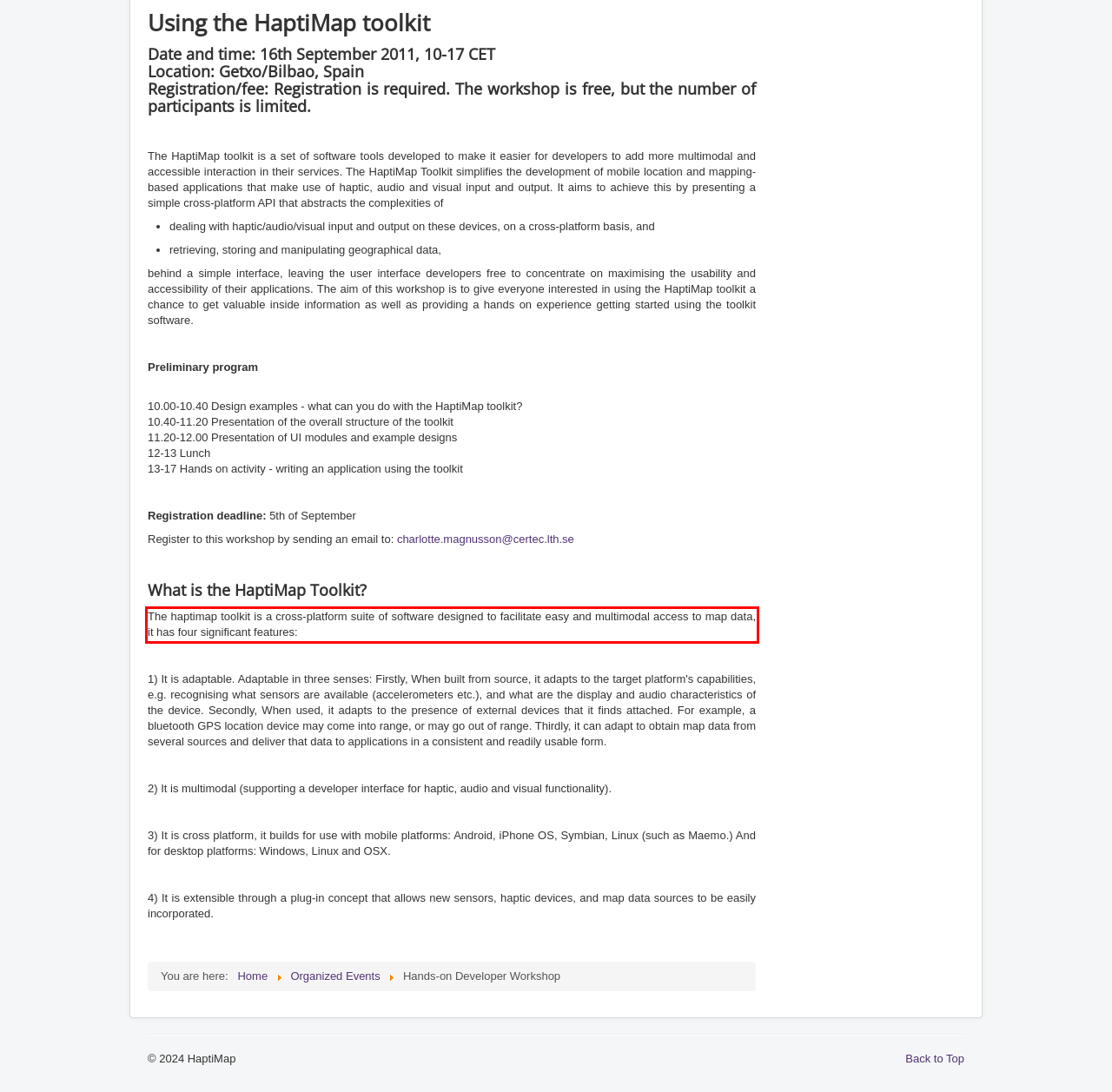You are presented with a screenshot containing a red rectangle. Extract the text found inside this red bounding box.

The haptimap toolkit is a cross-platform suite of software designed to facilitate easy and multimodal access to map data, it has four significant features: